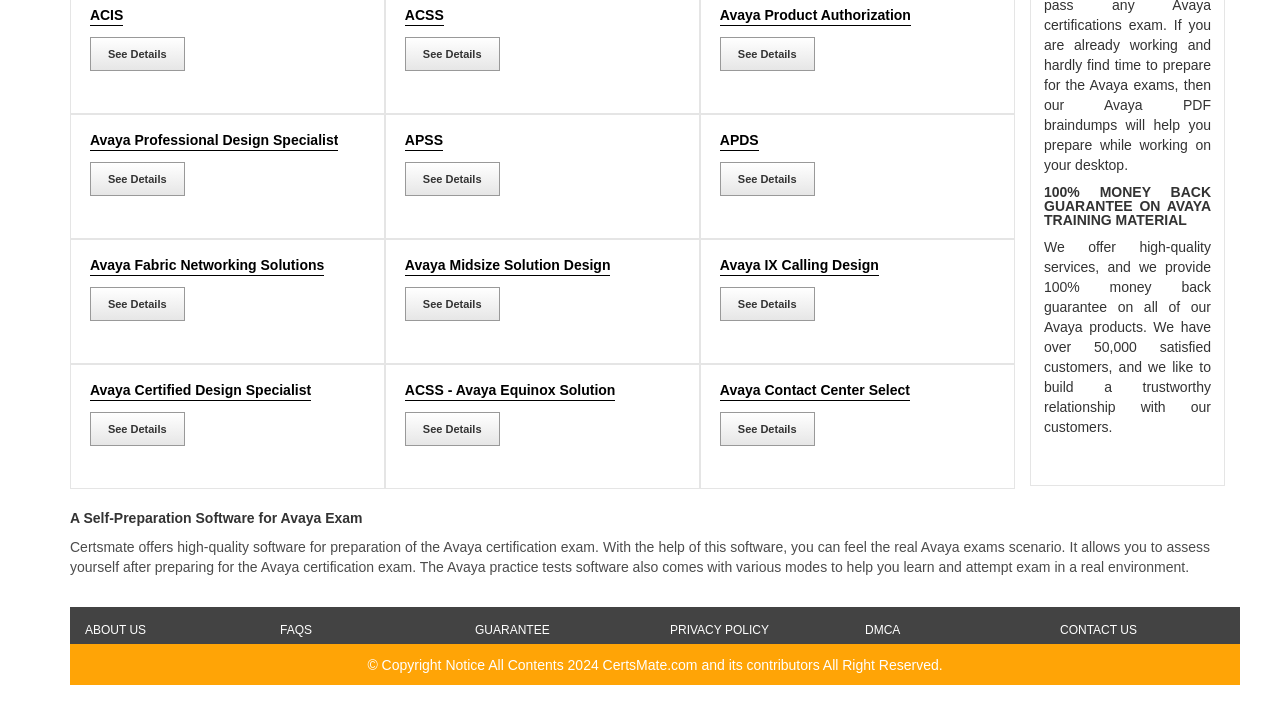Identify the bounding box coordinates for the element that needs to be clicked to fulfill this instruction: "Learn about Avaya Certified Design Specialist". Provide the coordinates in the format of four float numbers between 0 and 1: [left, top, right, bottom].

[0.07, 0.555, 0.243, 0.578]